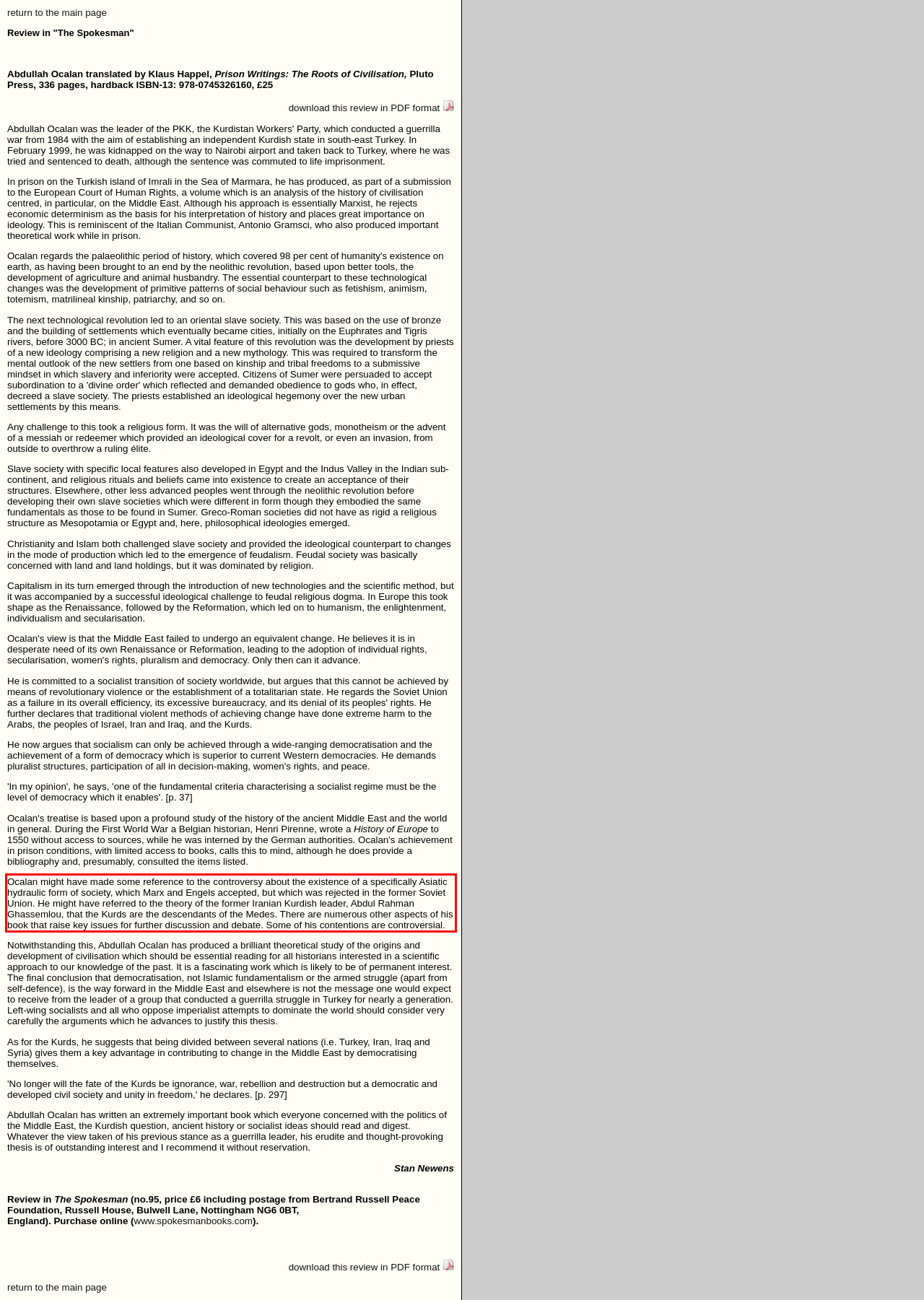Review the screenshot of the webpage and recognize the text inside the red rectangle bounding box. Provide the extracted text content.

Ocalan might have made some reference to the controversy about the existence of a specifically Asiatic hydraulic form of society, which Marx and Engels accepted, but which was rejected in the former Soviet Union. He might have referred to the theory of the former Iranian Kurdish leader, Abdul Rahman Ghassemlou, that the Kurds are the descendants of the Medes. There are numerous other aspects of his book that raise key issues for further discussion and debate. Some of his contentions are controversial.